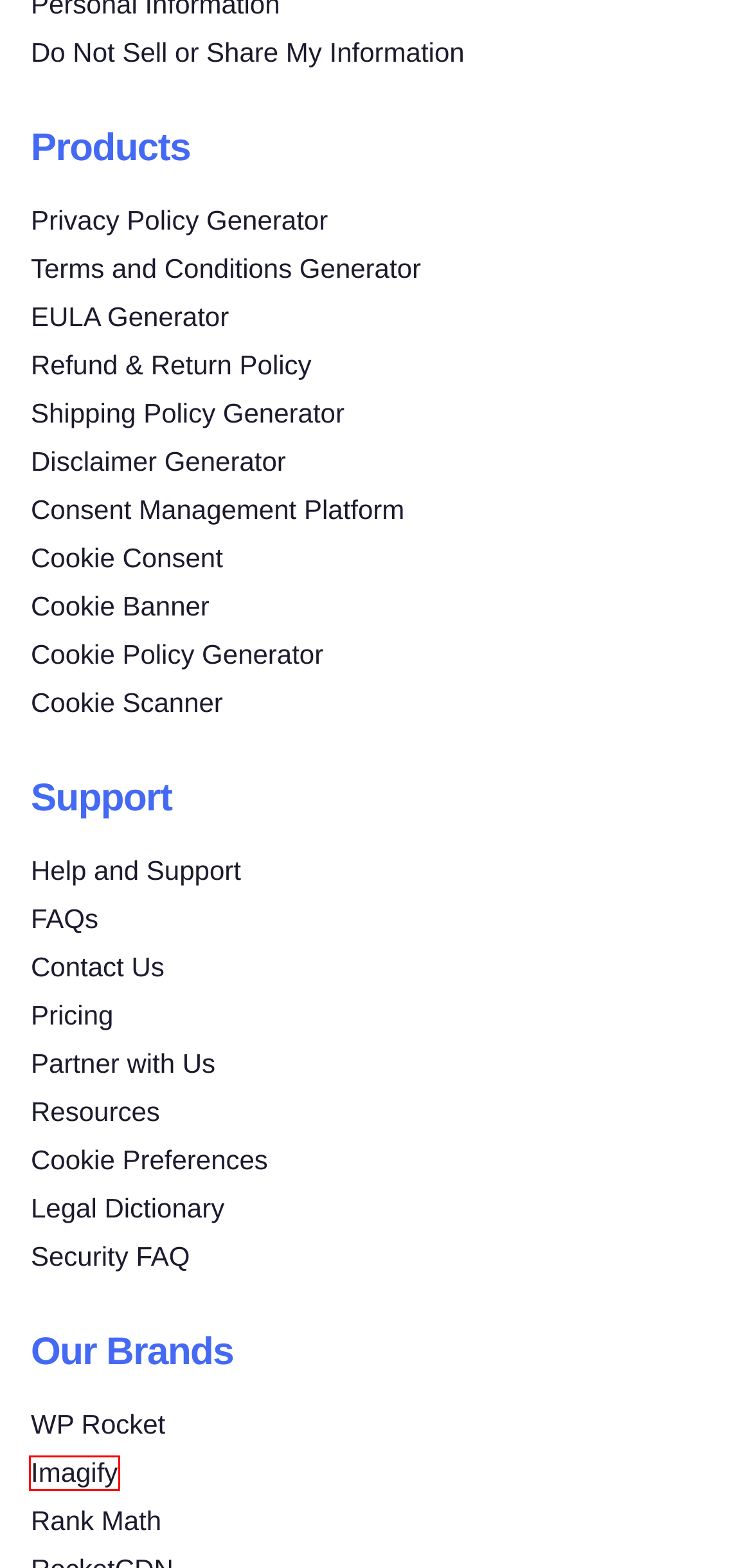Given a screenshot of a webpage with a red bounding box highlighting a UI element, choose the description that best corresponds to the new webpage after clicking the element within the red bounding box. Here are your options:
A. Termly's Legal Dictionary
B. Frequently Asked Questions | Termly
C. Partner with Termly & Earn More
D. Rank Math - Best Free WordPress SEO Tools in 2024
E. Termly's Security FAQ - Termly
F. The Easiest Online Image Compressor And WebP&Avif Optimizer - Imagify
G. #1 WordPress Caching Plugin | WP Rocket
H. Contact Us - Termly

F